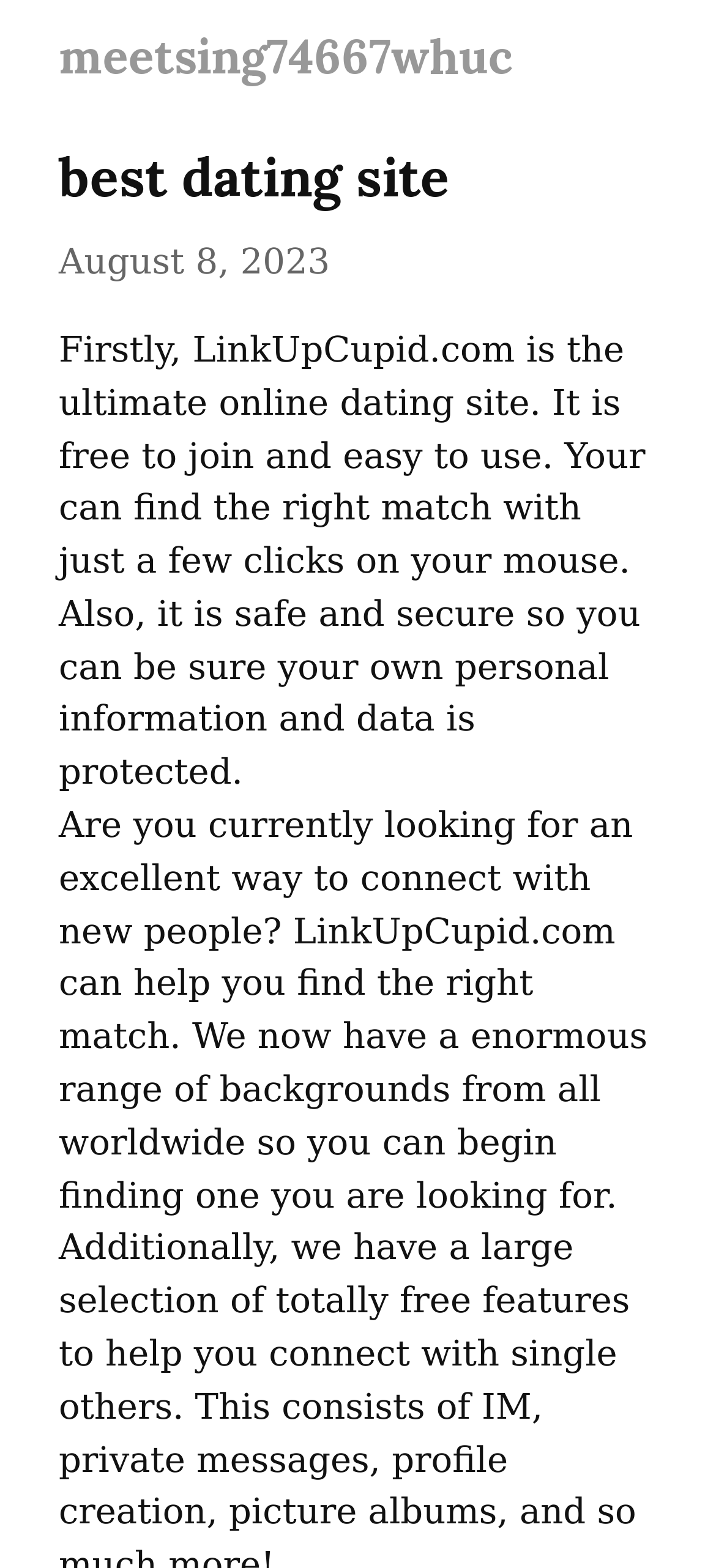Provide the bounding box coordinates of the UI element this sentence describes: "meetsing74667whuc".

[0.082, 0.016, 0.715, 0.055]